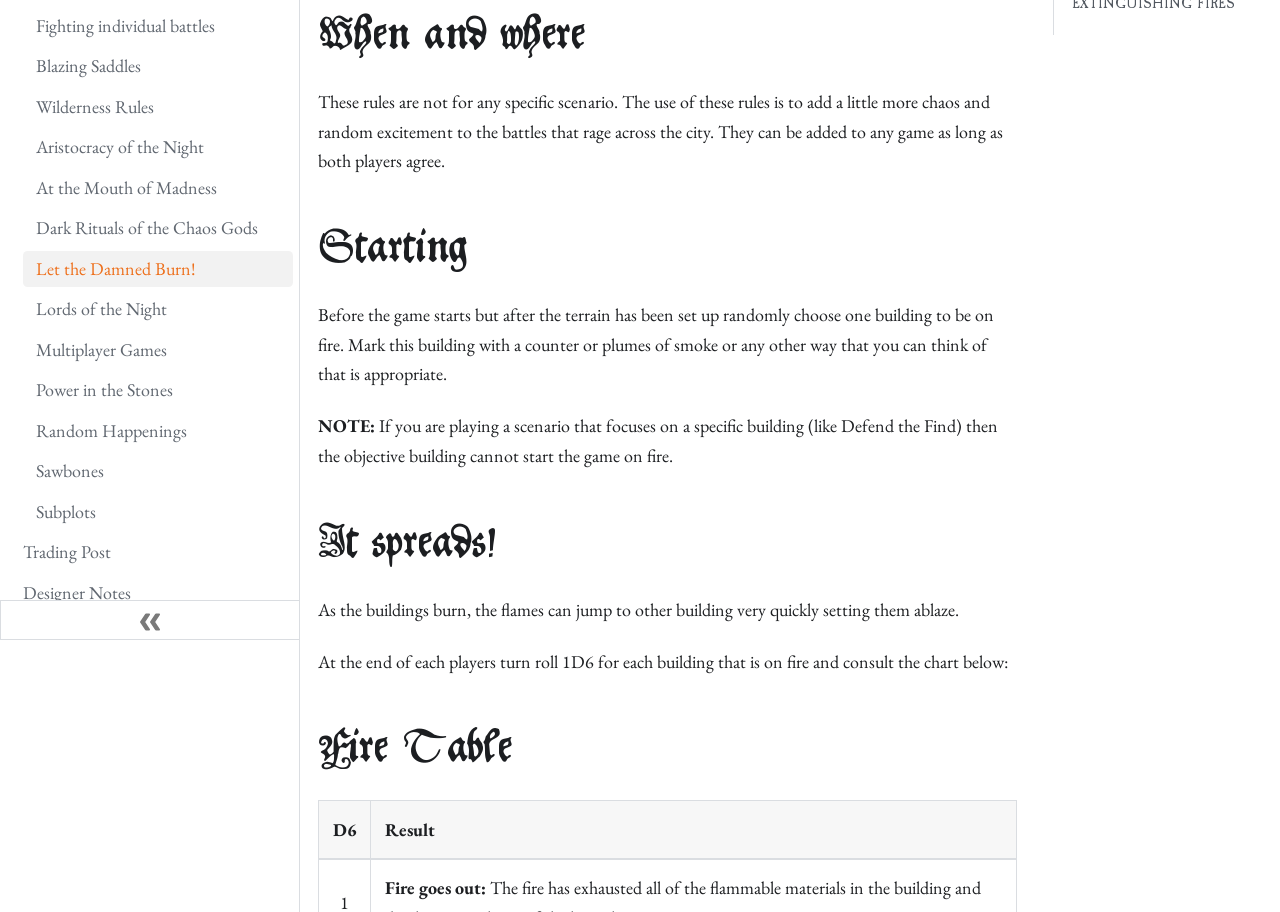For the element described, predict the bounding box coordinates as (top-left x, top-left y, bottom-right x, bottom-right y). All values should be between 0 and 1. Element description: House Rules

[0.007, 0.897, 0.229, 0.936]